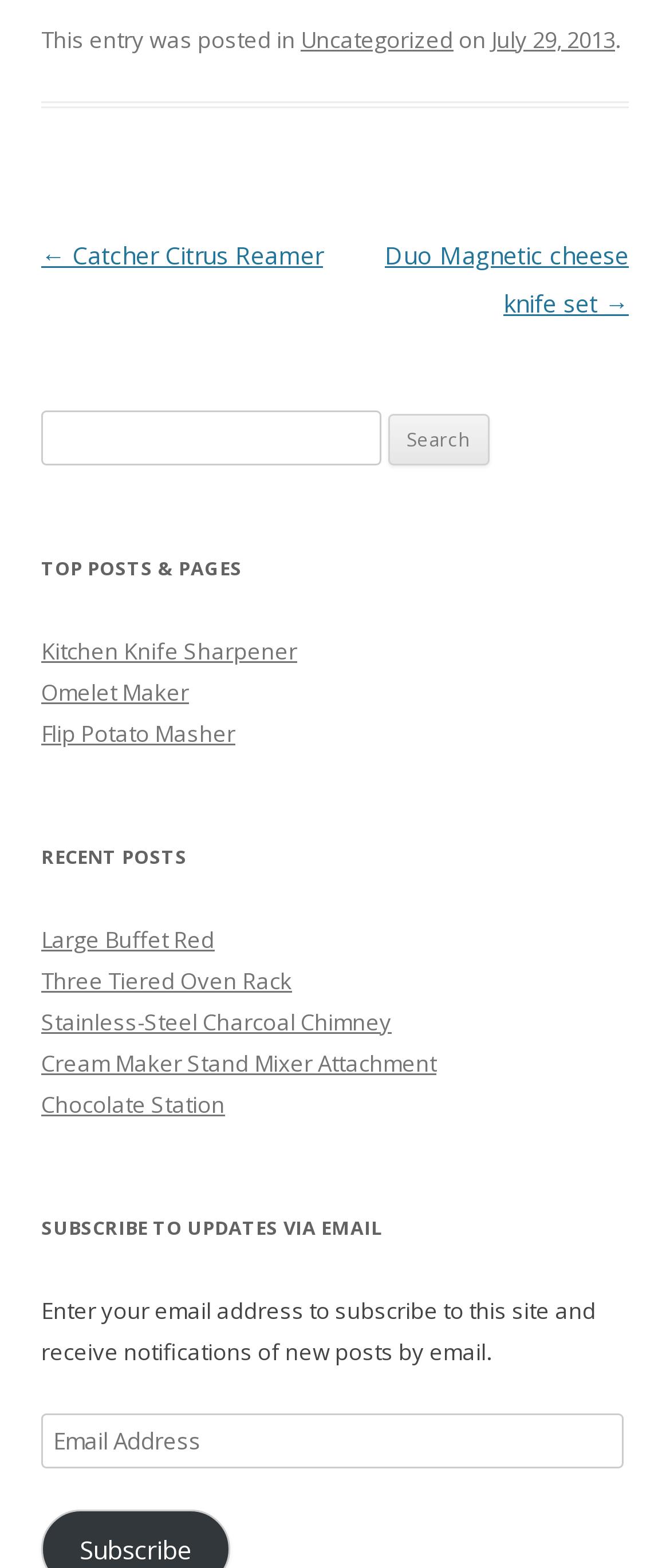Using the element description ASLR, predict the bounding box coordinates for the UI element. Provide the coordinates in (top-left x, top-left y, bottom-right x, bottom-right y) format with values ranging from 0 to 1.

None